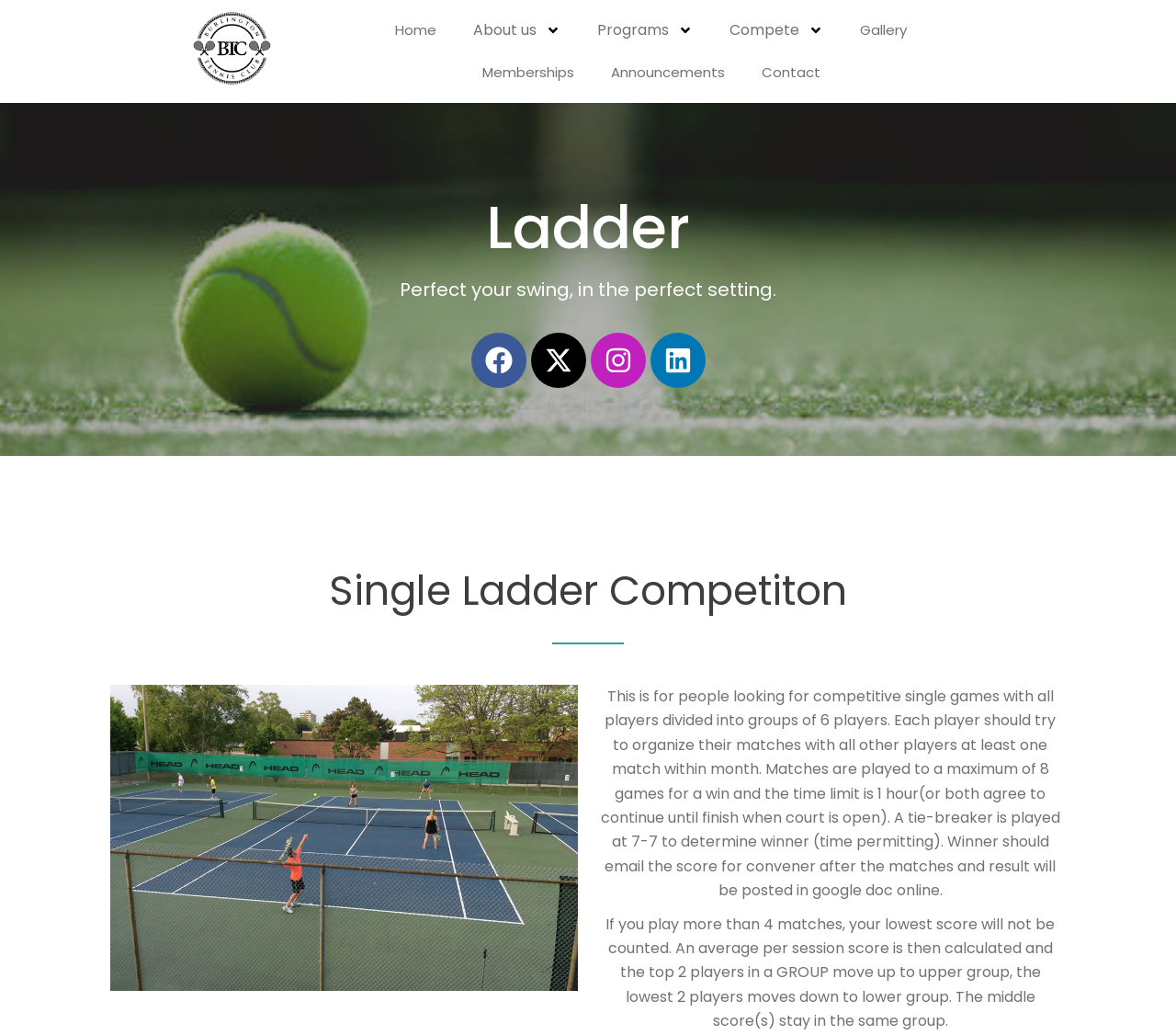Can you find the bounding box coordinates for the element to click on to achieve the instruction: "Click Facebook"?

[0.4, 0.322, 0.447, 0.375]